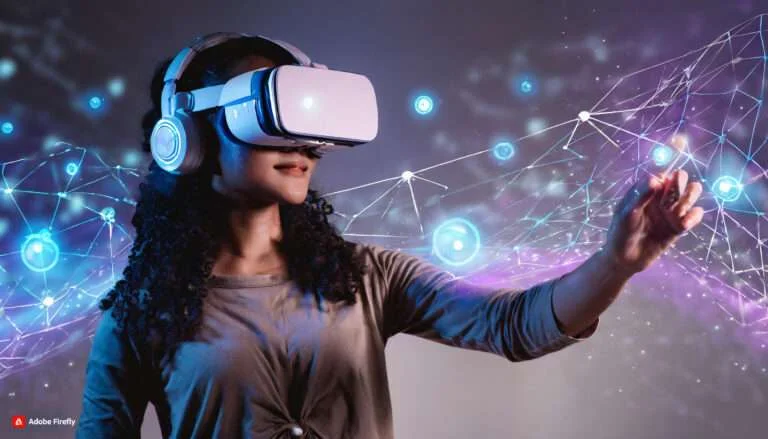Use a single word or phrase to answer the following:
What do the glowing orbs and lines represent?

Digital elements